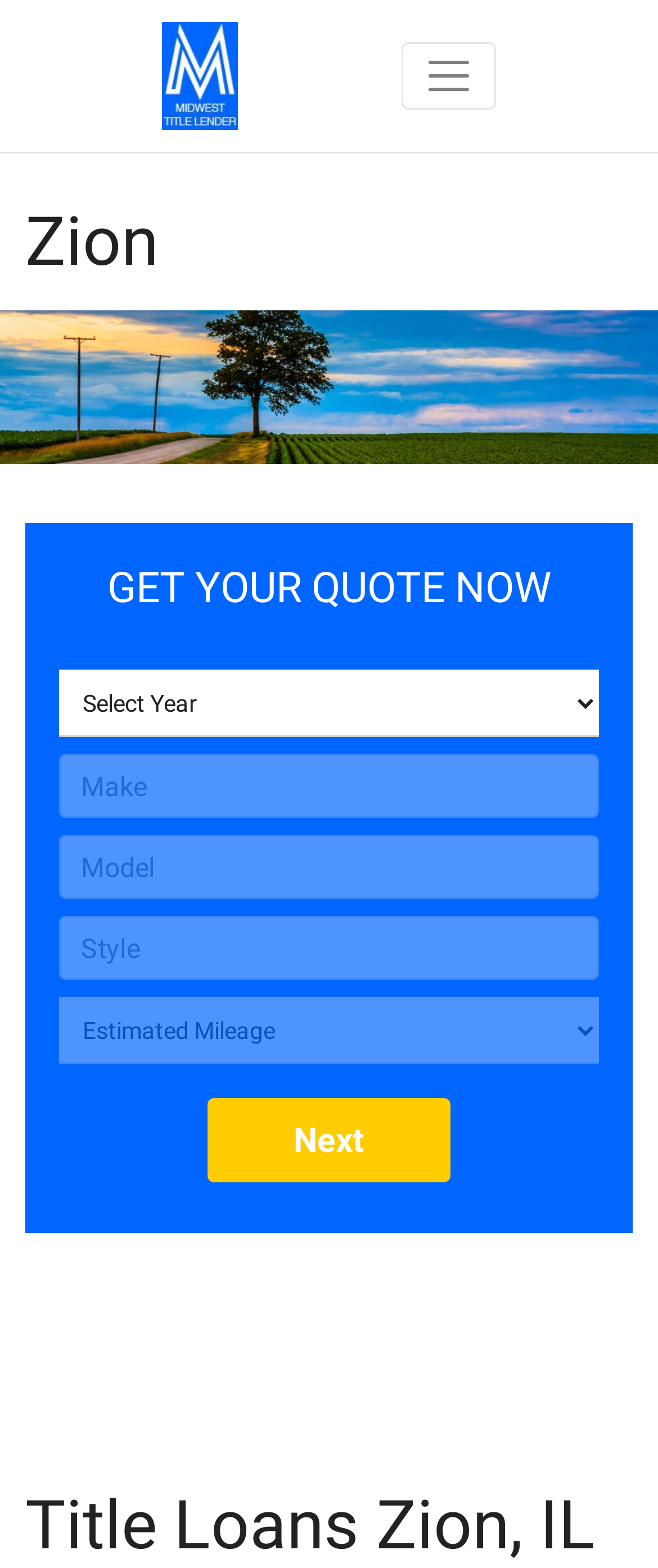How many text fields are required to get a quote?
Answer the question with a single word or phrase by looking at the picture.

3